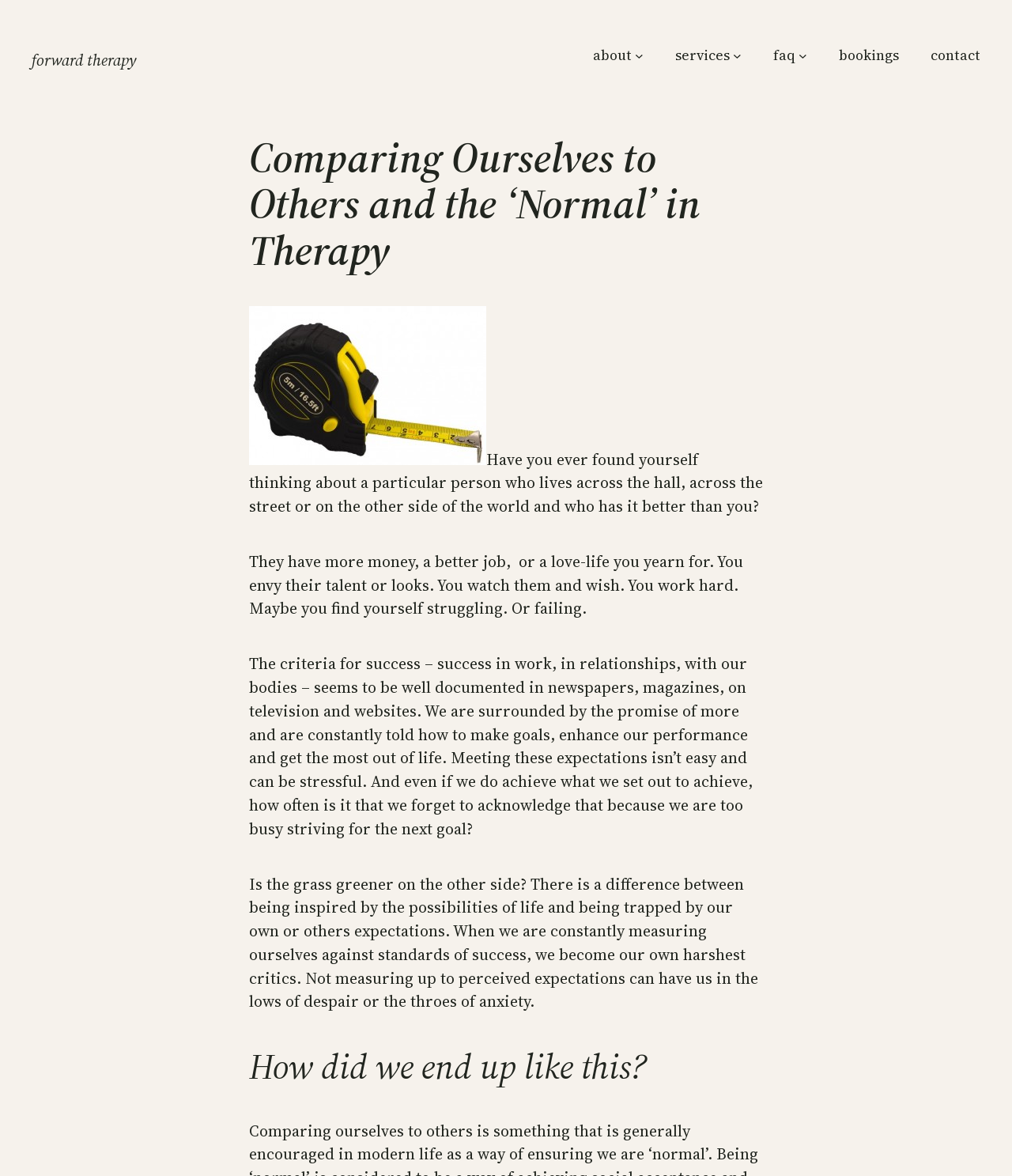How many navigation links are there? Please answer the question using a single word or phrase based on the image.

6